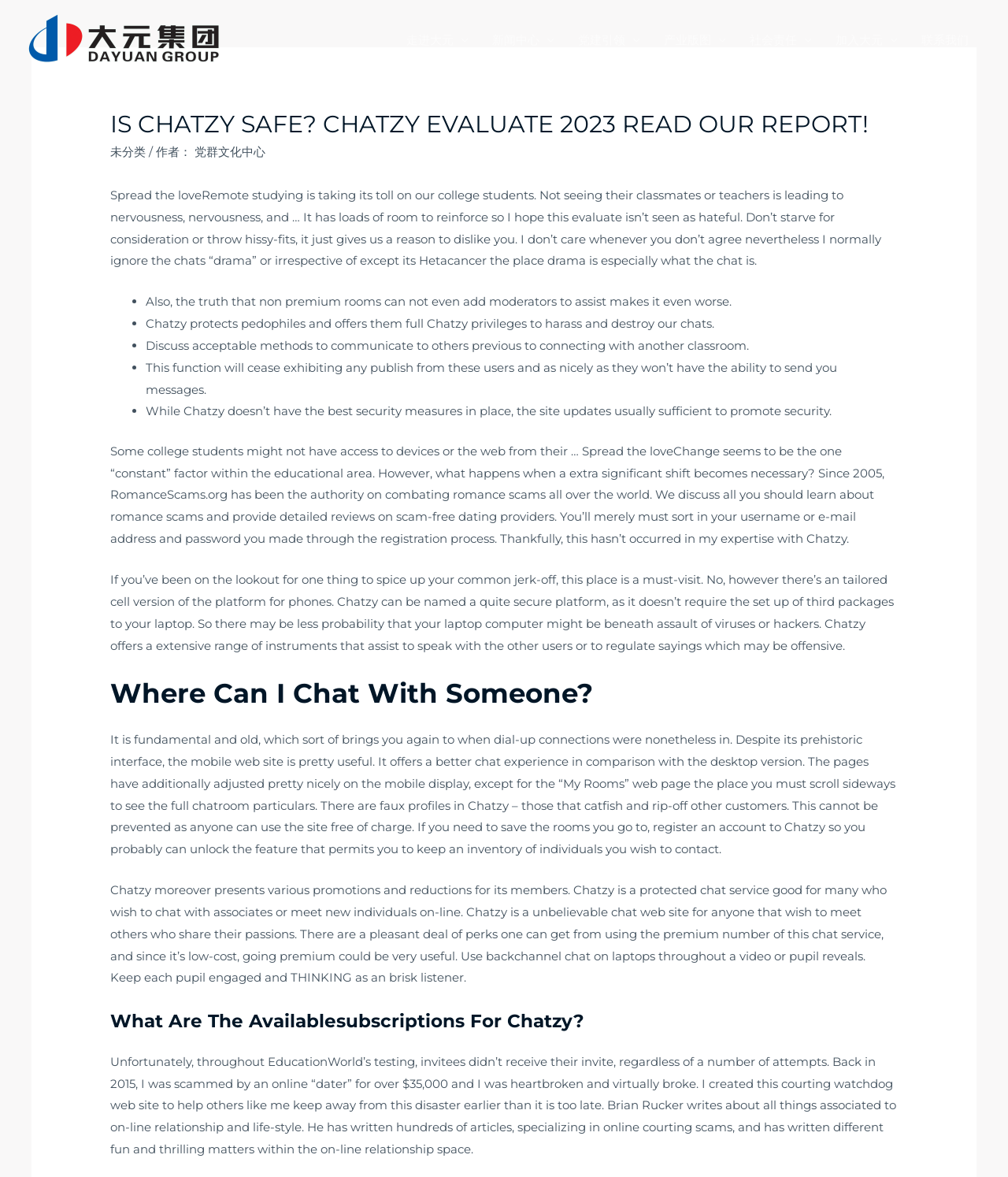What is the author of the article?
Refer to the image and give a detailed response to the question.

After carefully reading the content of the webpage, I did not find any information about the author of the article. The article does not provide any details about the author's name or credentials.